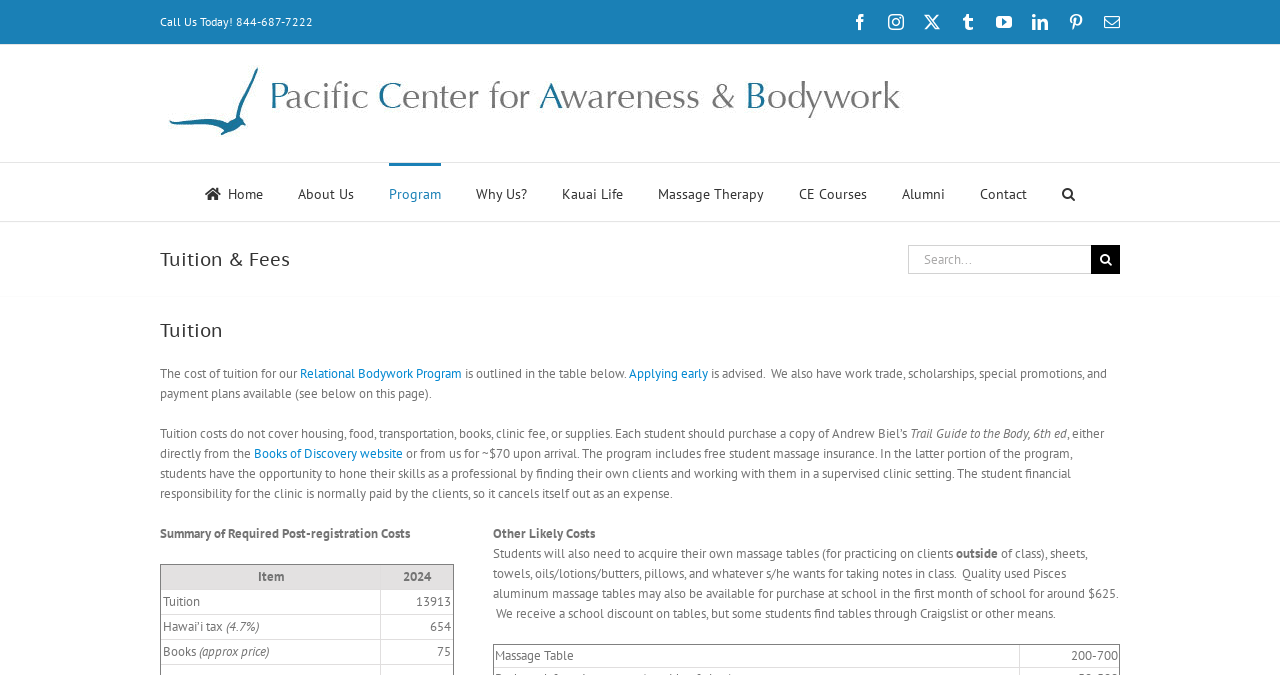Identify the bounding box coordinates for the region of the element that should be clicked to carry out the instruction: "Call the phone number". The bounding box coordinates should be four float numbers between 0 and 1, i.e., [left, top, right, bottom].

[0.125, 0.021, 0.245, 0.043]